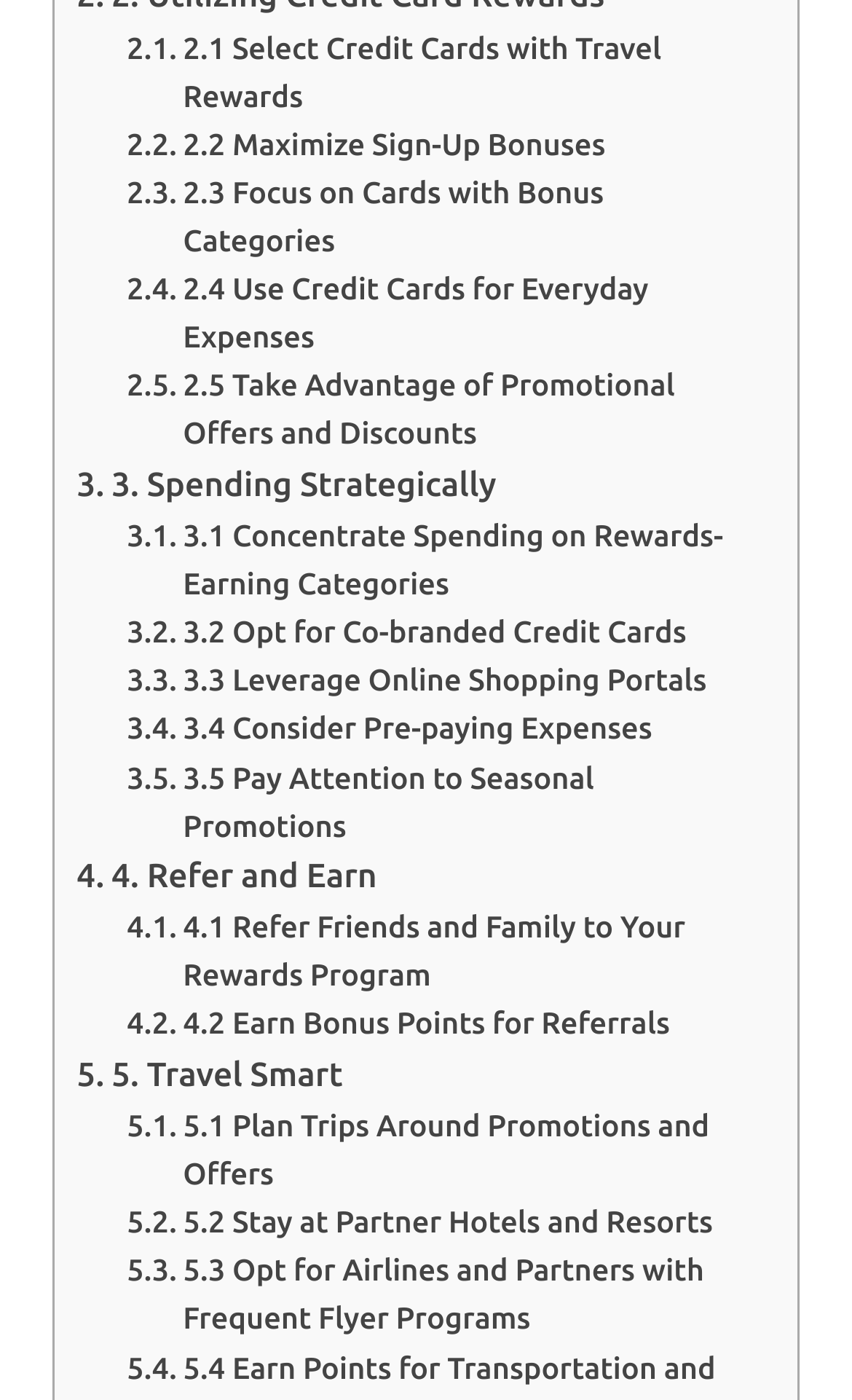What is the first subtopic in the fourth section?
Can you give a detailed and elaborate answer to the question?

I looked at the links under the fourth section, which has the title '4. Refer and Earn'. The first subtopic is '4.1 Refer Friends and Family to Your Rewards Program', which has the bounding box coordinates [0.149, 0.645, 0.885, 0.714].